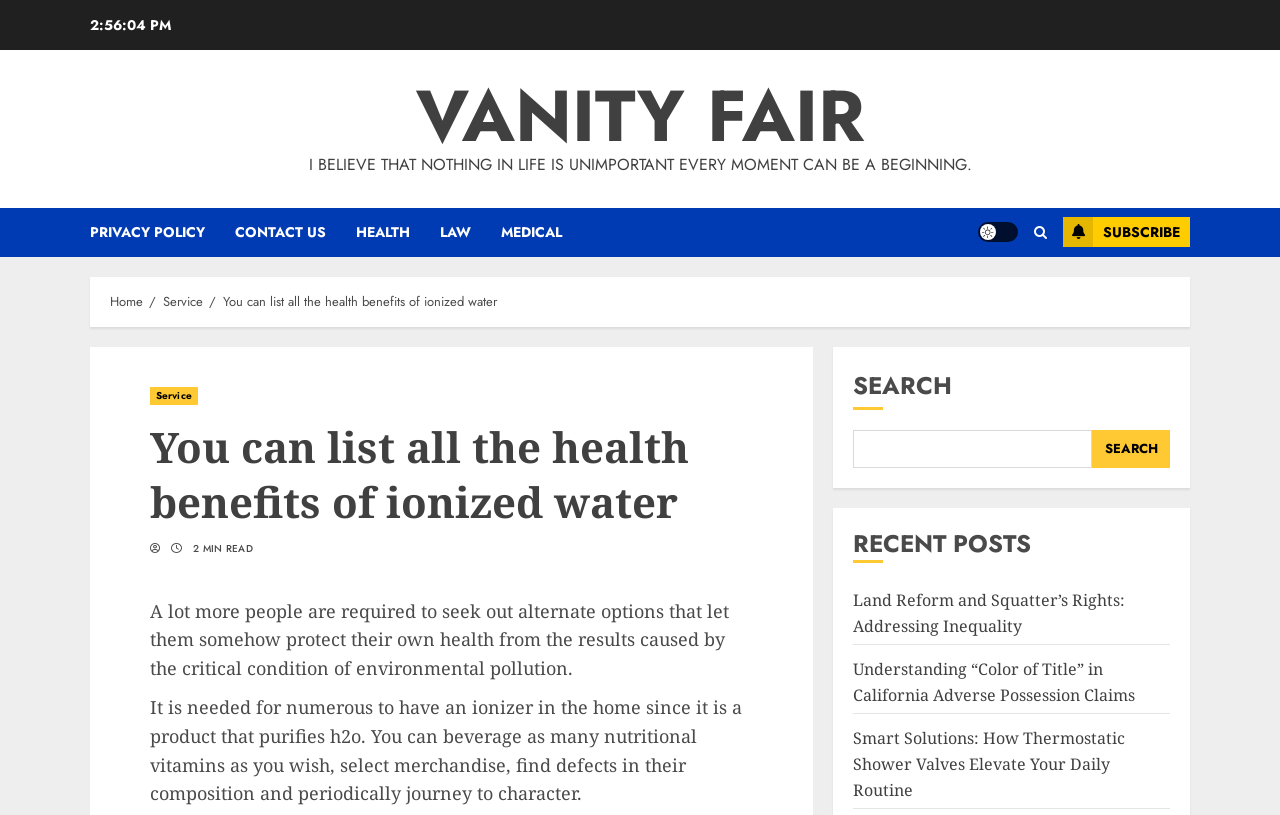Locate the coordinates of the bounding box for the clickable region that fulfills this instruction: "view SCHEDULE".

None